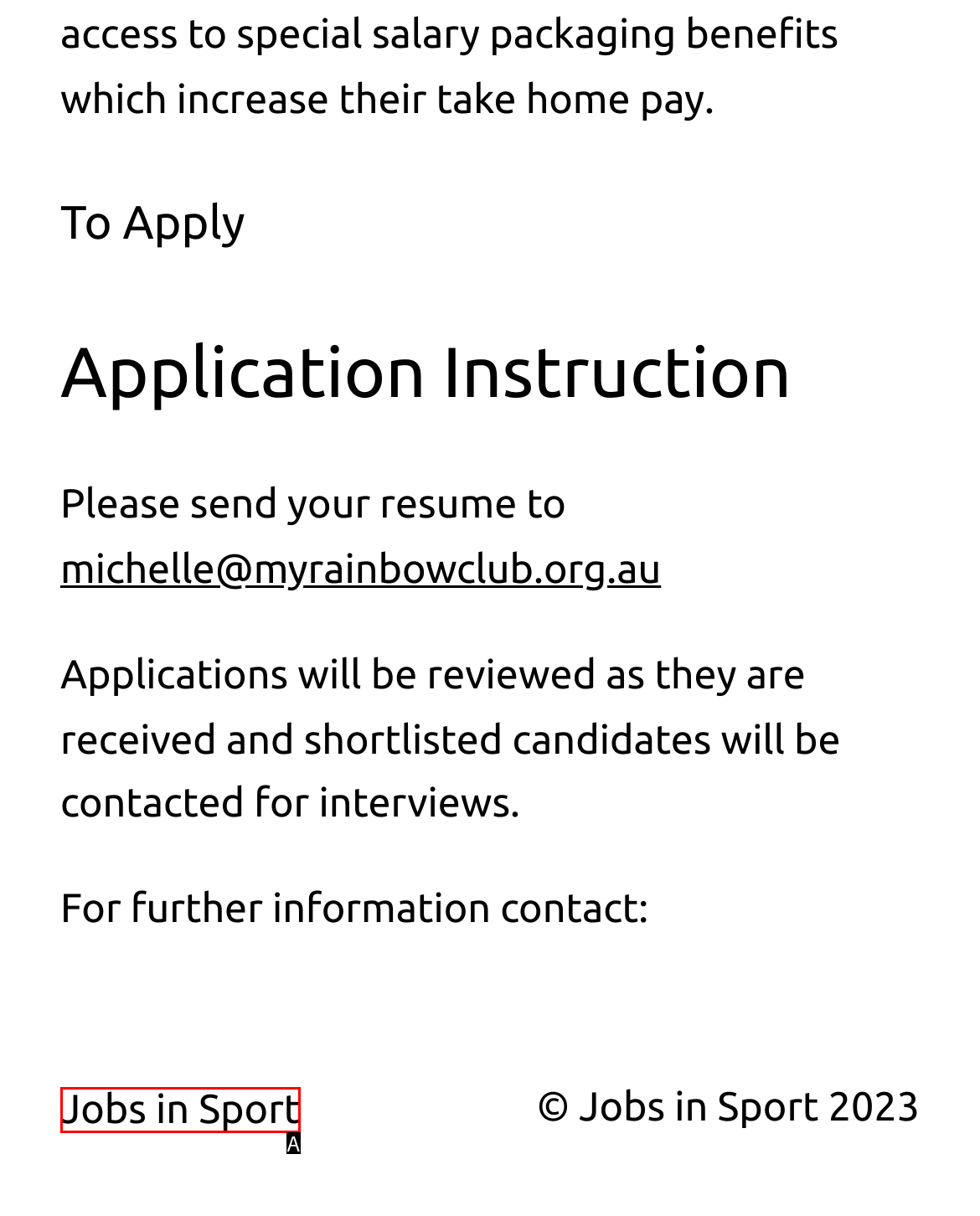Find the HTML element that corresponds to the description: Поиск Книг Global Folio. Indicate your selection by the letter of the appropriate option.

None